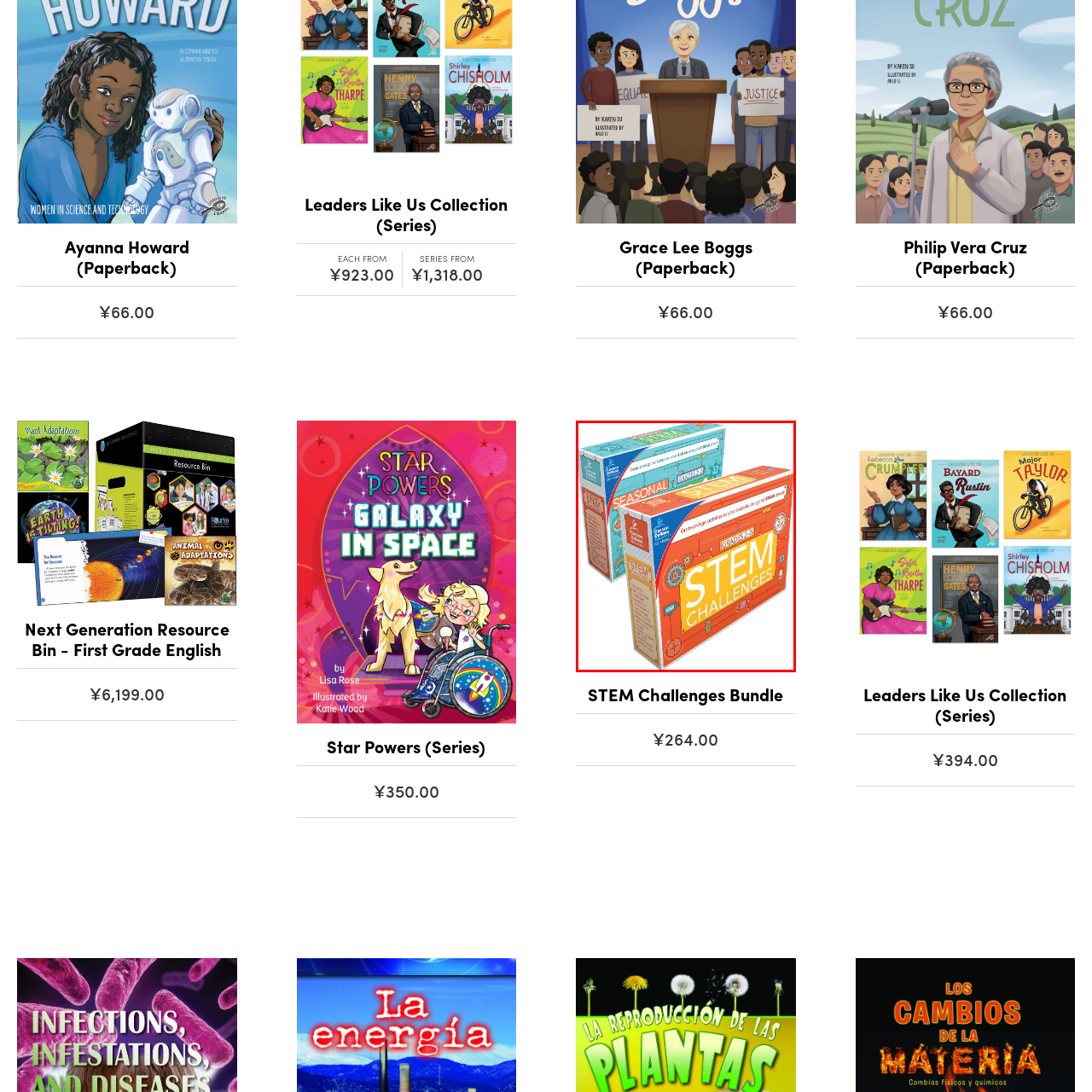Explain in detail what is depicted in the image enclosed by the red boundary.

The image showcases a vibrant packaging design for the "STEM Challenges Bundle," specifically tailored for students in grades 2 to 5. The bundle contains an engaging set of educational materials aimed at fostering critical thinking and problem-solving skills through hands-on activities. The package prominently features the title "STEM CHALLENGES" in bold, bright lettering, making it eye-catching and appealing to young learners. 

To the left, there is a lighter blue box labeled "SEASONAL" suggesting that it includes seasonal-related challenges. Both boxes are adorned with playful illustrations of gears, scientific tools, and icons indicative of science, technology, engineering, and mathematics, emphasizing the educational focus of the content. Its clear labeling and inviting colors make it an attractive resource for educators and parents looking to stimulate children’s interest in STEM subjects.